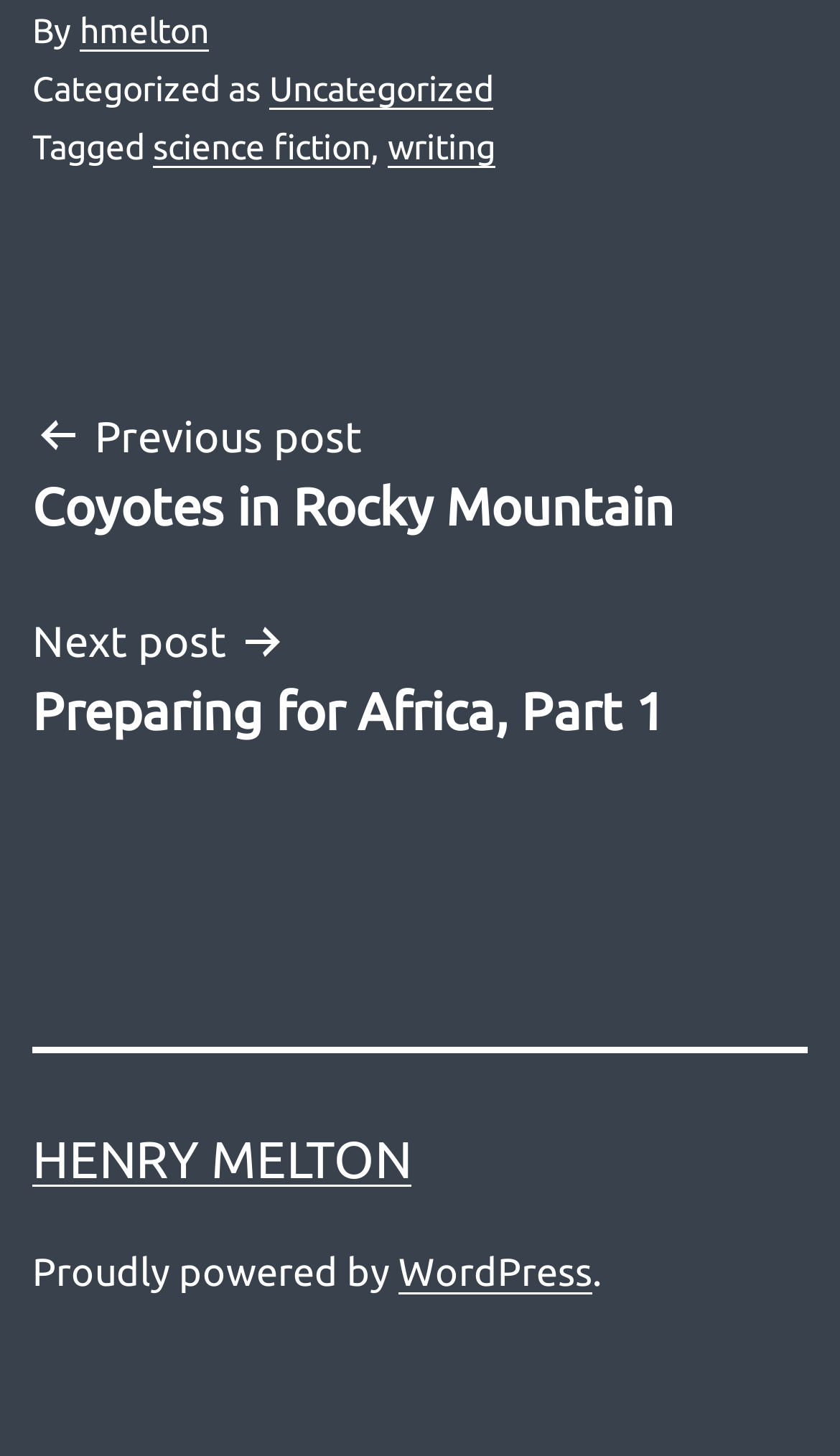Who is the author of the blog?
Kindly give a detailed and elaborate answer to the question.

The author of the blog is 'hmelton' as indicated by the link 'hmelton' at the top of the page.